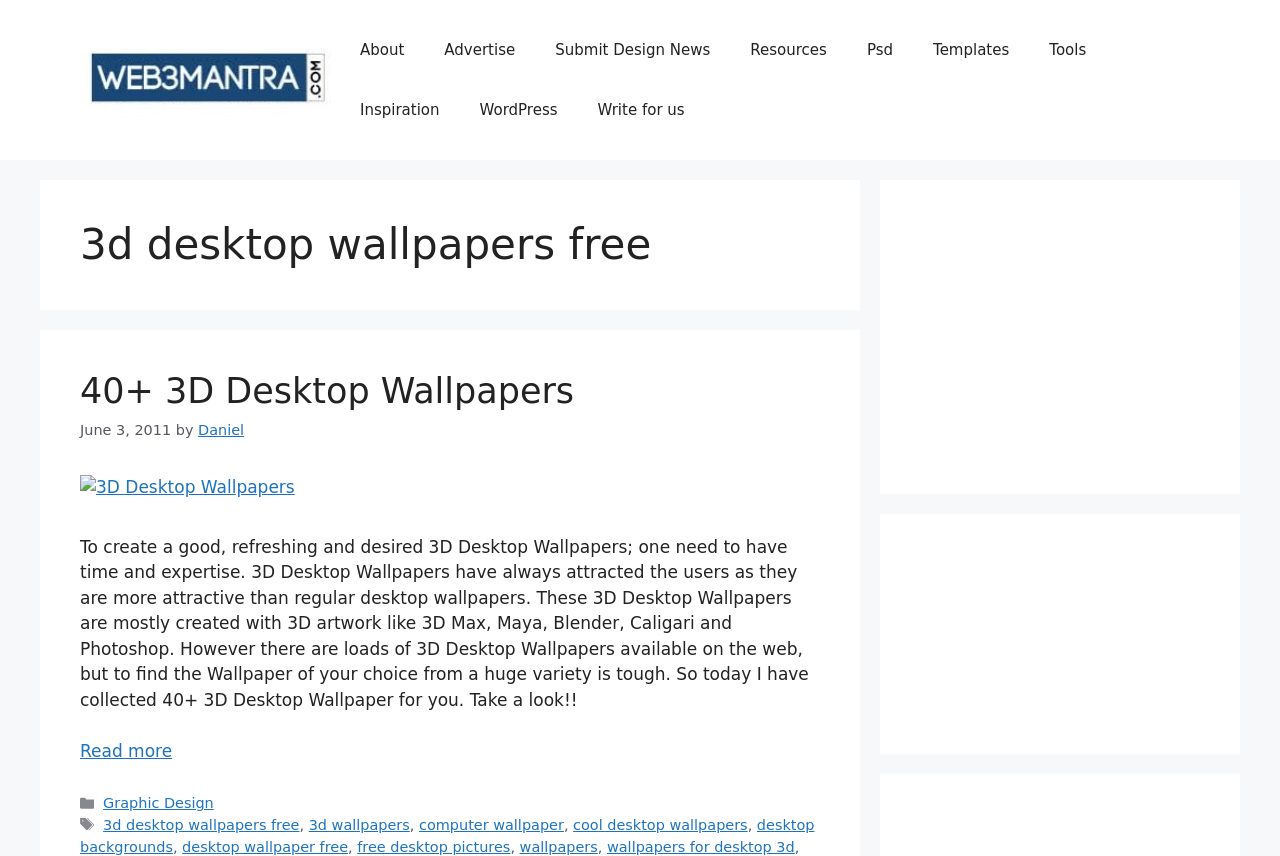Please specify the bounding box coordinates of the element that should be clicked to execute the given instruction: 'Read the article '40+ 3D Desktop Wallpapers''. Ensure the coordinates are four float numbers between 0 and 1, expressed as [left, top, right, bottom].

[0.062, 0.434, 0.449, 0.481]